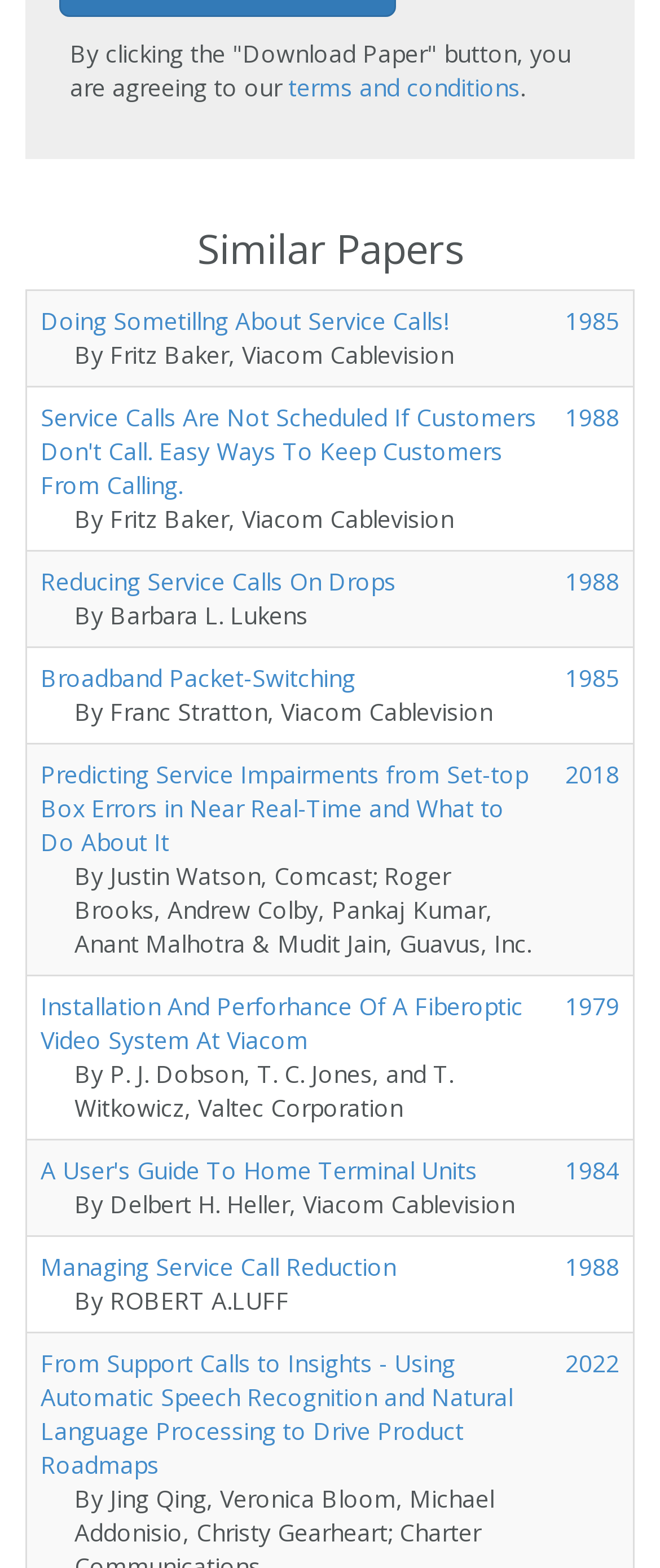How many similar papers are listed?
Answer the question with a detailed and thorough explanation.

I counted the number of rows under the 'Similar Papers' heading, and there are 10 rows, each representing a similar paper.